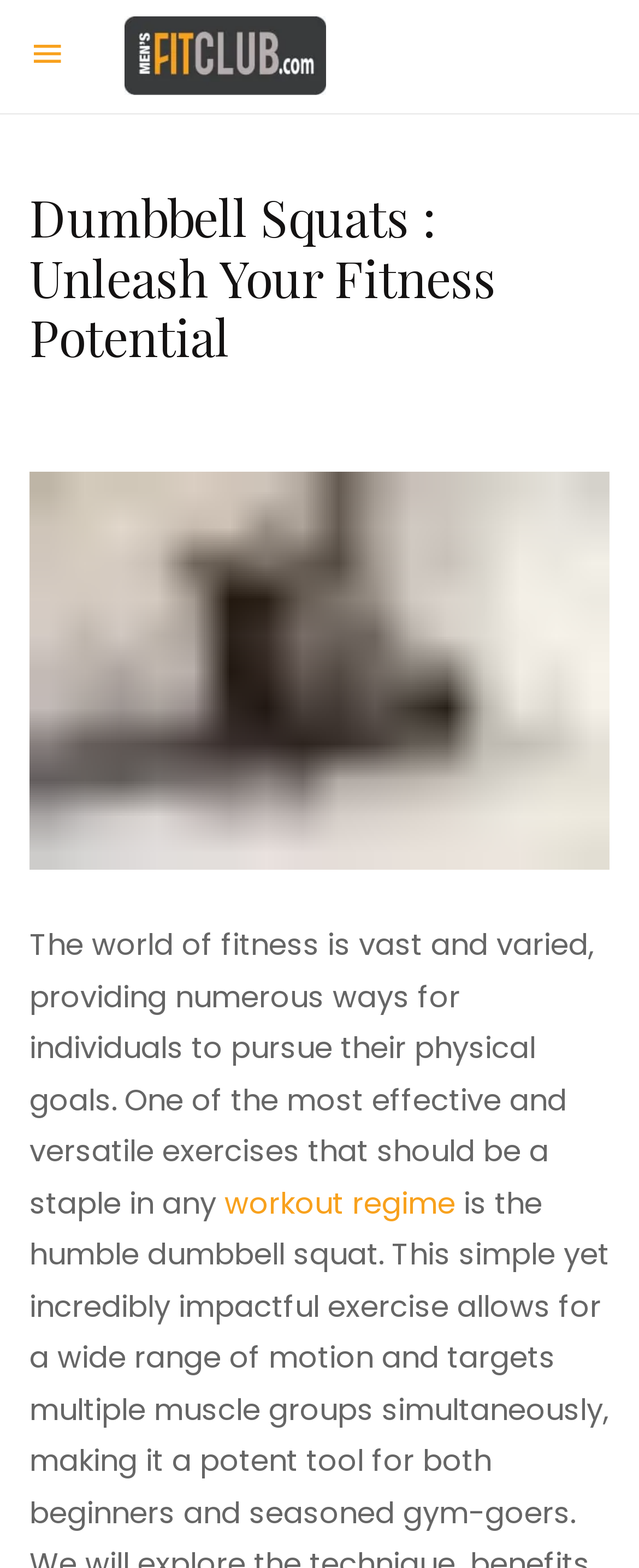From the details in the image, provide a thorough response to the question: What is the topic of the article?

The topic of the article can be inferred from the heading 'Dumbbell Squats : Unleash Your Fitness Potential' and the image below it, which shows a person performing a dumbbell squat exercise.